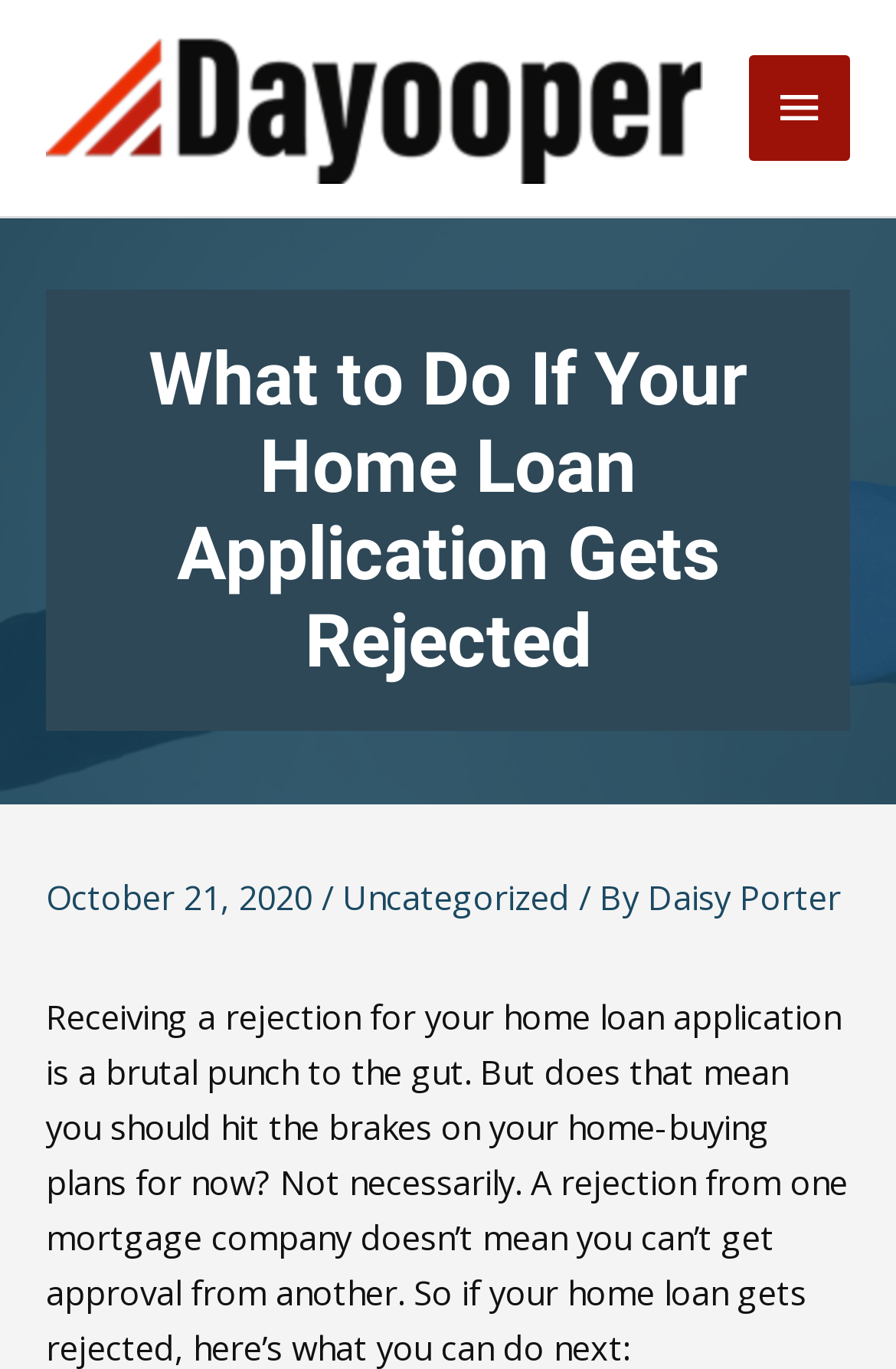Create a detailed summary of all the visual and textual information on the webpage.

The webpage is about what to do if your home loan application gets rejected. At the top left corner, there is a logo image with a corresponding link. To the right of the logo, there is a main menu button that can be expanded. 

Below the logo and main menu button, there is a prominent heading that reads "What to Do If Your Home Loan Application Gets Rejected". This heading is followed by a subheading that includes the date "October 21, 2020", a category "Uncategorized", and the author's name "Daisy Porter".